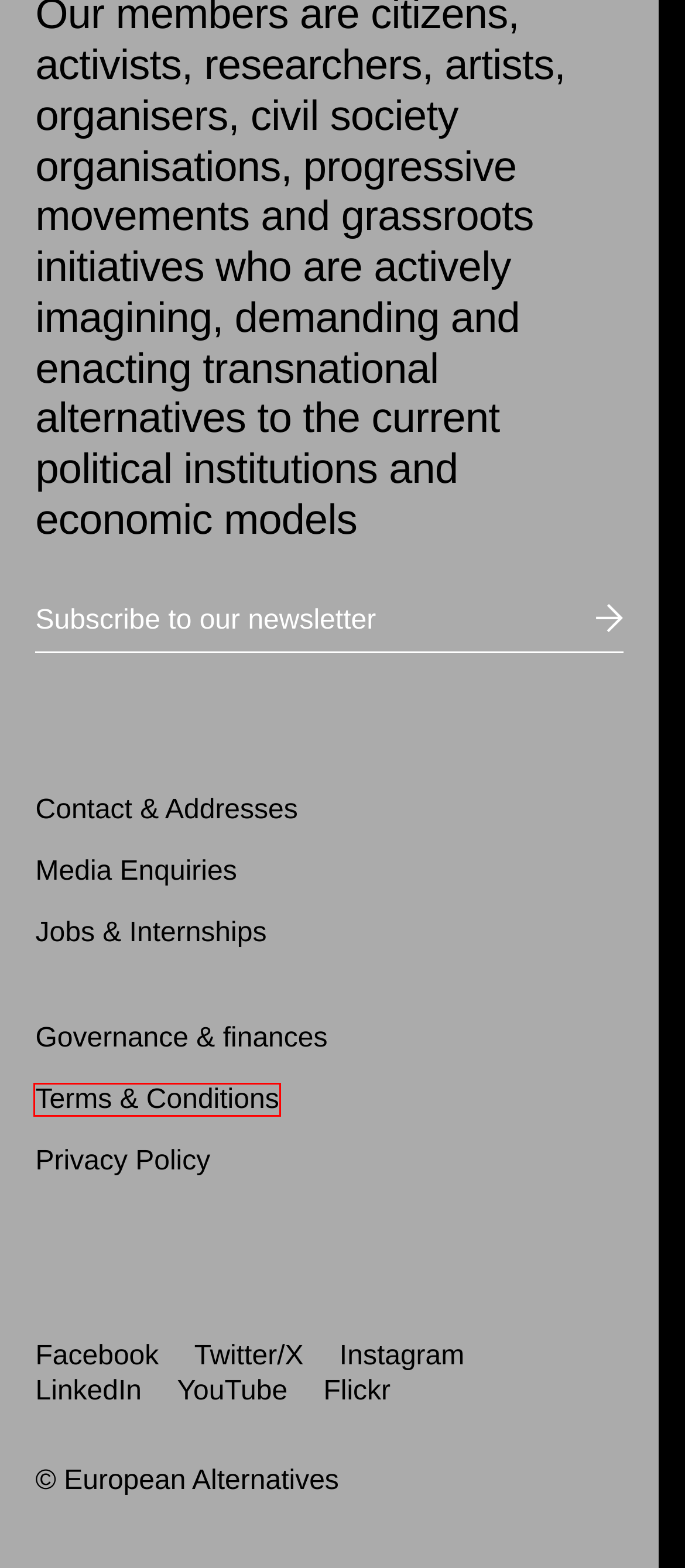Given a webpage screenshot with a UI element marked by a red bounding box, choose the description that best corresponds to the new webpage that will appear after clicking the element. The candidates are:
A. Resources - European Alternatives
B. Terms & Conditions - European Alternatives
C. Privacy Policy - European Alternatives
D. Governance & finances - European Alternatives
E. News - European Alternatives
F. Home - European Alternatives
G. Contact & Addresses - European Alternatives
H. Subscribe to our newsletter - European Alternatives

B